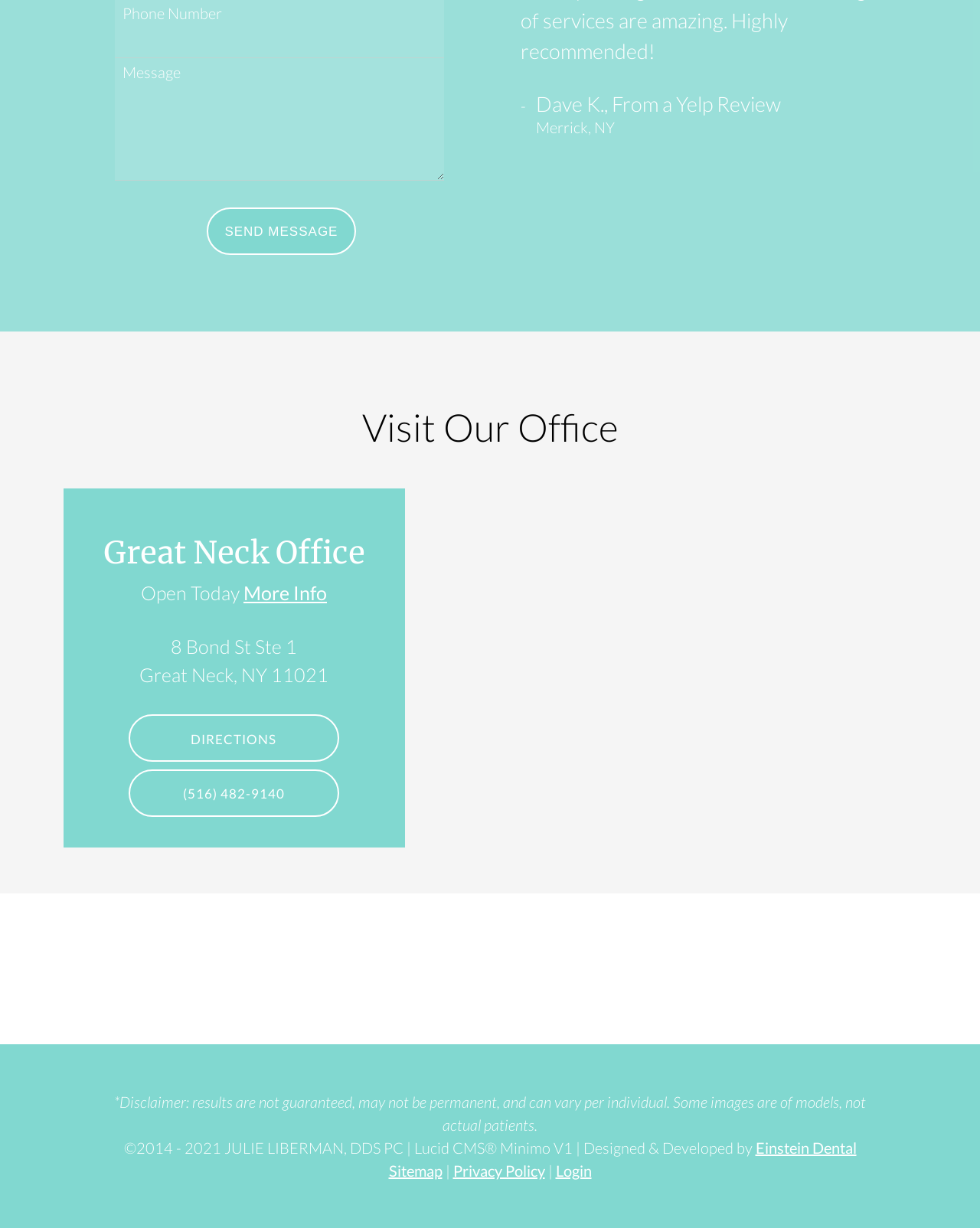What social media platforms are listed on the webpage?
Based on the visual details in the image, please answer the question thoroughly.

I found the social media platforms by looking at the links with the images of the respective platforms, which are located below the 'Rate, Review & Explore' heading.